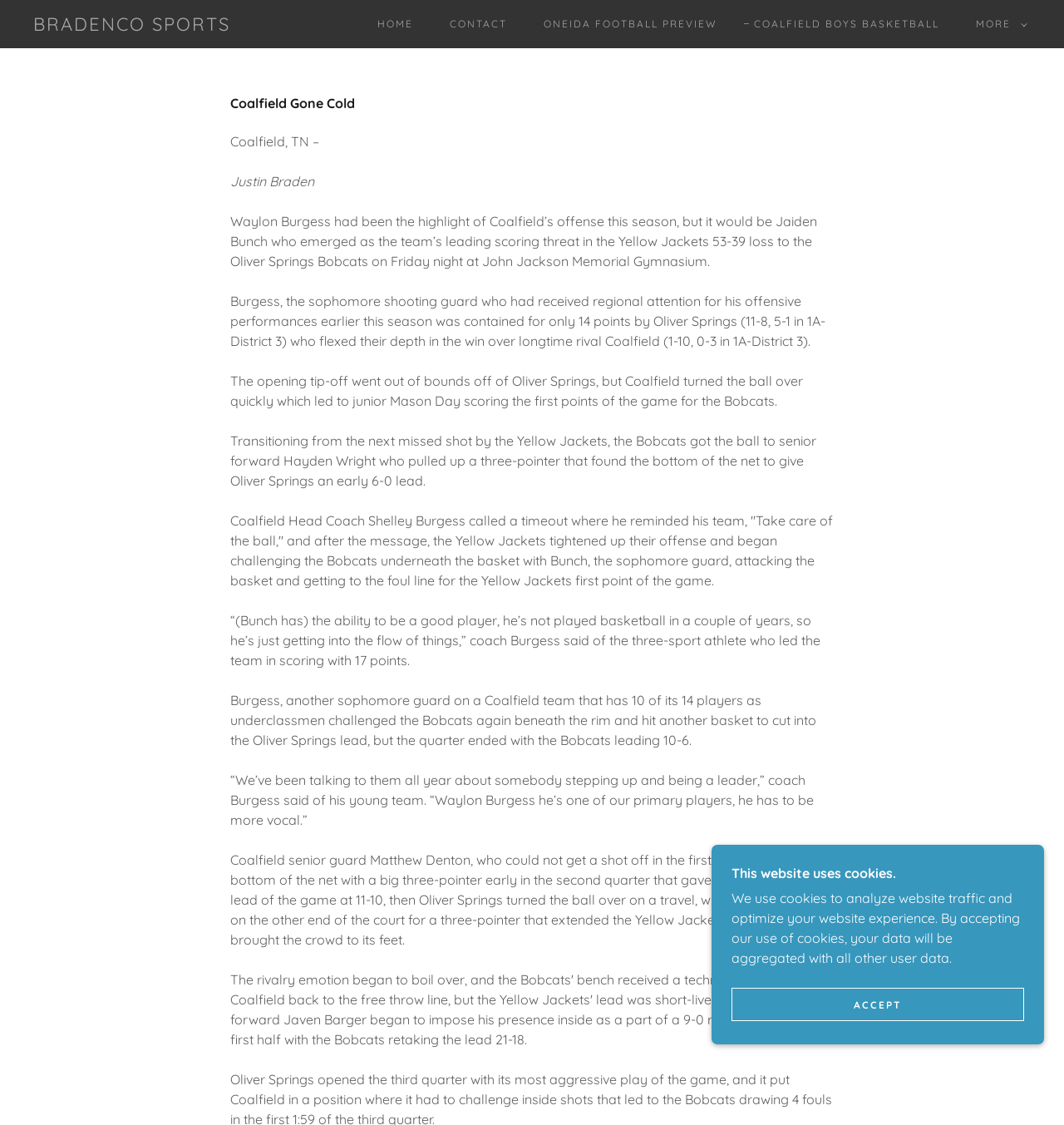Respond concisely with one word or phrase to the following query:
What is the name of the gymnasium?

John Jackson Memorial Gymnasium